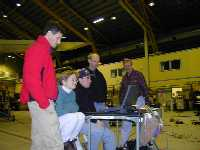Give an elaborate caption for the image.

The image captures a collaborative moment among a group of five individuals in a hangar setting, likely involved in aeronautical research or instrumentation work. They are gathered around a small table, intently focused on a laptop screen that displays important data pertaining to their tasks. The diverse attire suggests a casual yet professional atmosphere, reflective of a working environment in aviation or research. 

The scene is illuminated by overhead lighting, highlighting the spacious interior of the hangar, which is equipped for flight preparation and instrument checks. This moment exemplifies teamwork and the meticulous effort that goes into ensuring the successful operation of the ER-2 aircraft, which is noted for its scientific missions that require extensive preparation and equipment management hours before flight. The people in the image are likely involved in checking or analyzing instrument data, which is crucial for their upcoming flight experiments, as part of a collaboration that may involve organizations like NASA or NOAA.